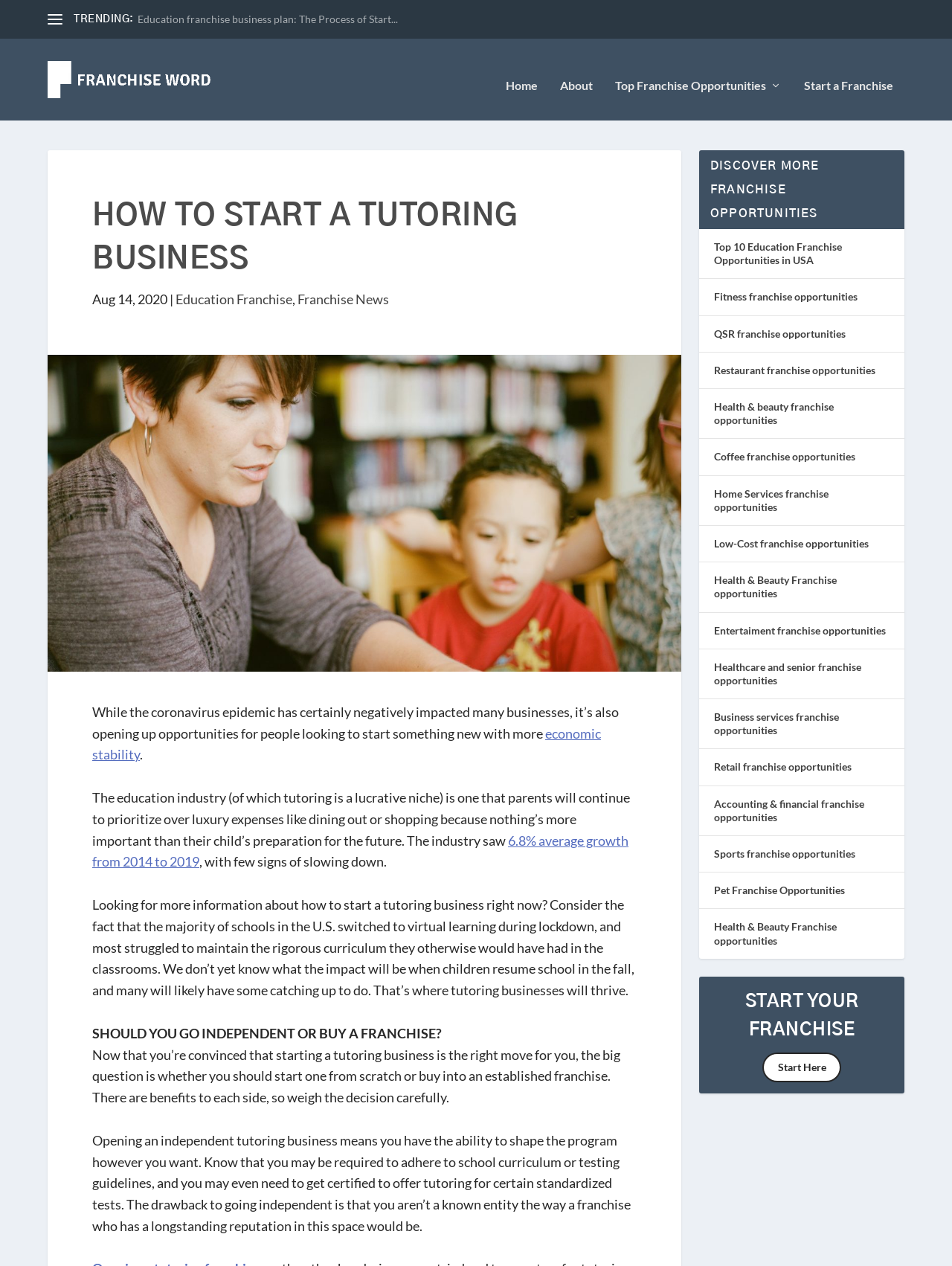Identify the bounding box coordinates of the area you need to click to perform the following instruction: "Learn about 'Top Franchise Opportunities'".

[0.646, 0.054, 0.821, 0.086]